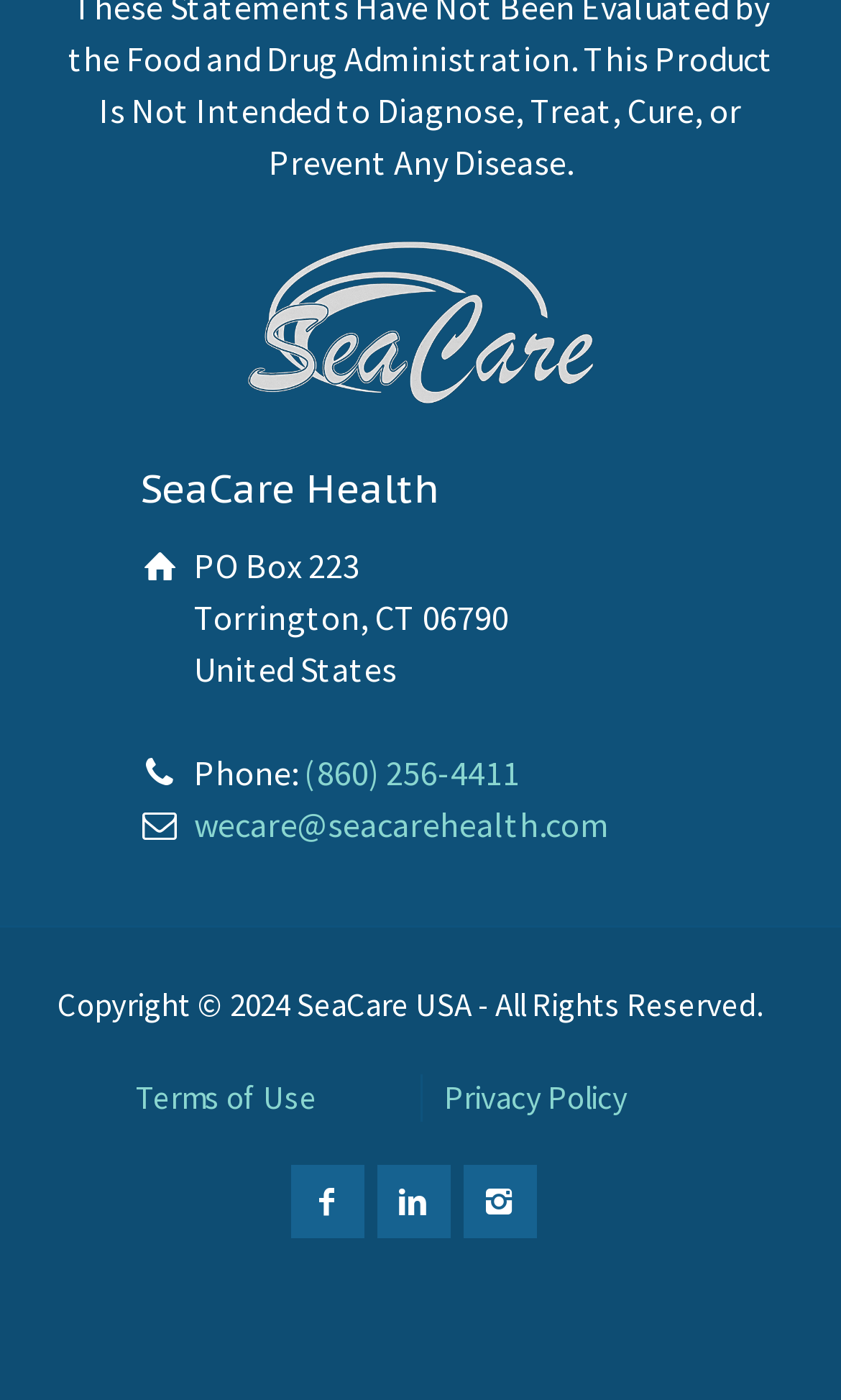What is the phone number?
Using the image, answer in one word or phrase.

(860) 256-4411